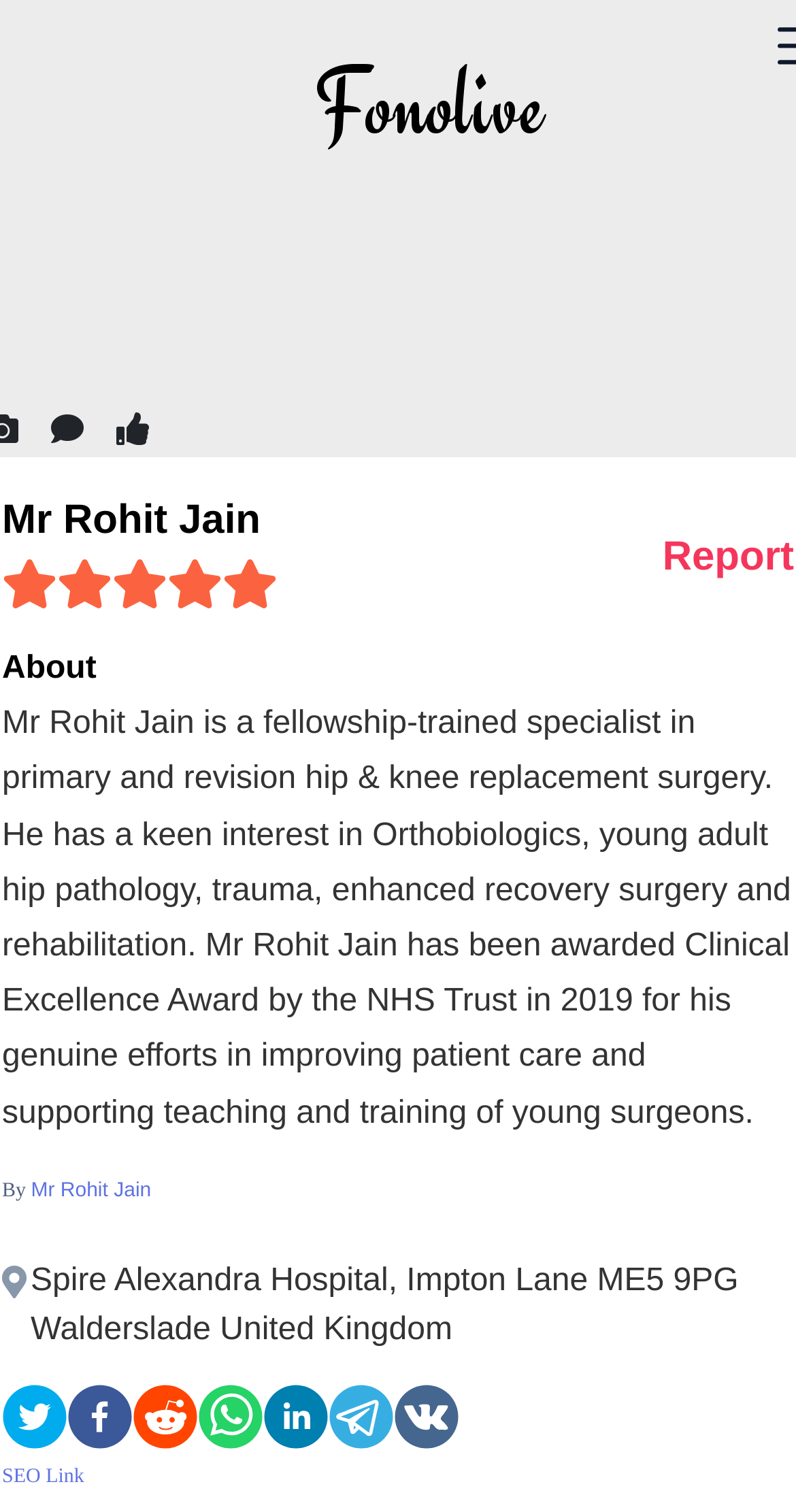Kindly determine the bounding box coordinates for the area that needs to be clicked to execute this instruction: "go to SEO Link".

[0.003, 0.97, 0.106, 0.985]